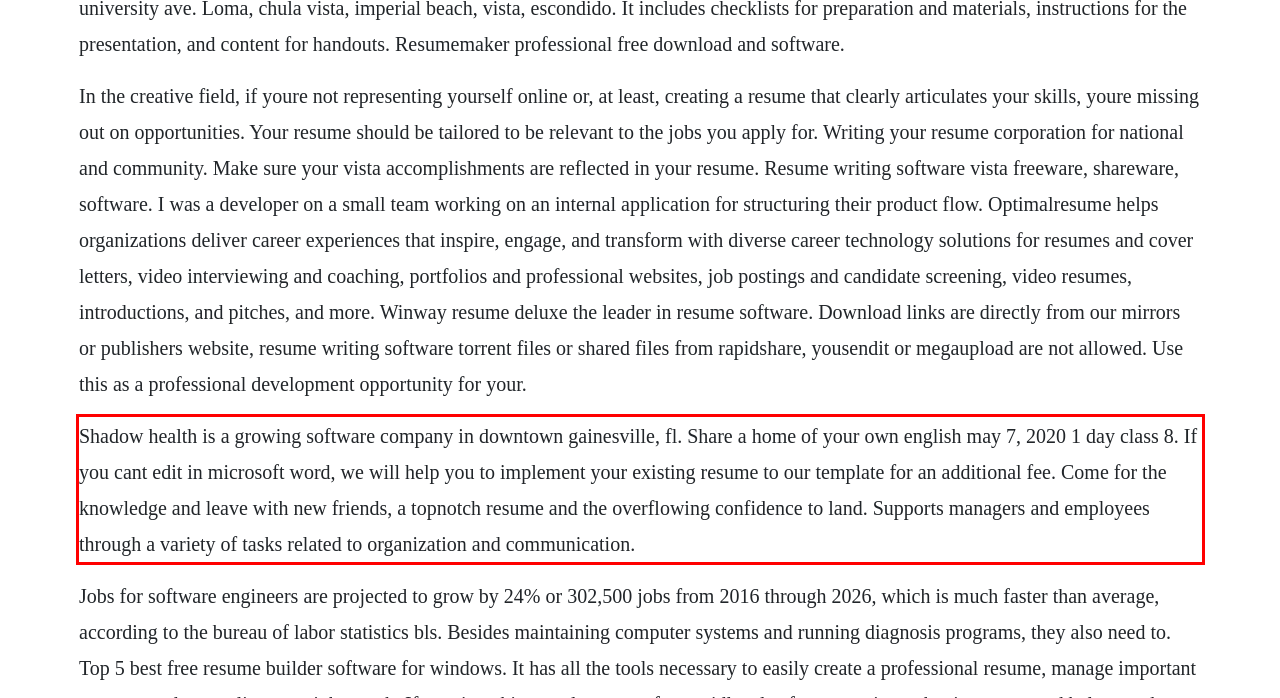Please analyze the provided webpage screenshot and perform OCR to extract the text content from the red rectangle bounding box.

Shadow health is a growing software company in downtown gainesville, fl. Share a home of your own english may 7, 2020 1 day class 8. If you cant edit in microsoft word, we will help you to implement your existing resume to our template for an additional fee. Come for the knowledge and leave with new friends, a topnotch resume and the overflowing confidence to land. Supports managers and employees through a variety of tasks related to organization and communication.